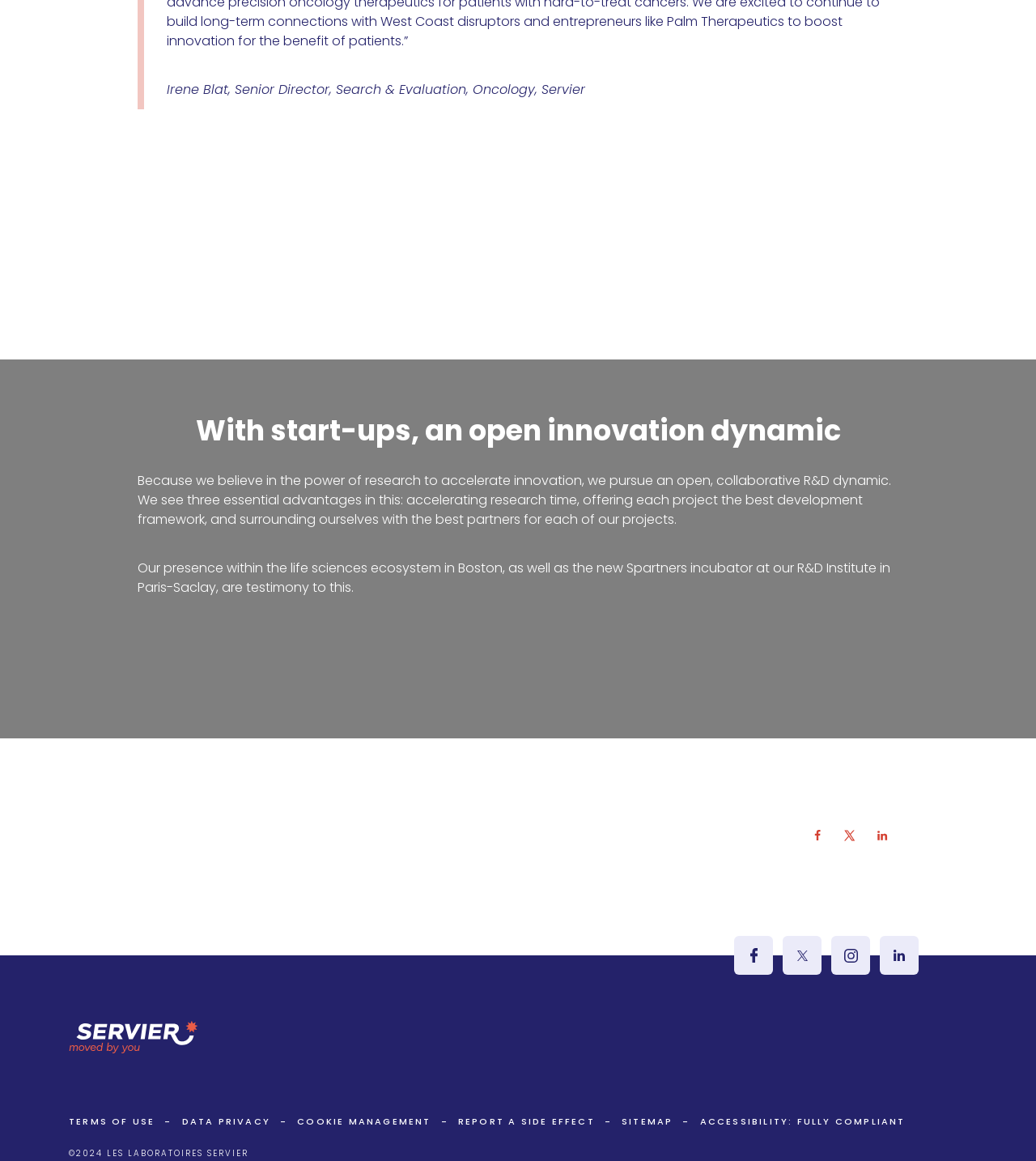Determine the bounding box coordinates of the element's region needed to click to follow the instruction: "View terms of use". Provide these coordinates as four float numbers between 0 and 1, formatted as [left, top, right, bottom].

[0.066, 0.96, 0.15, 0.971]